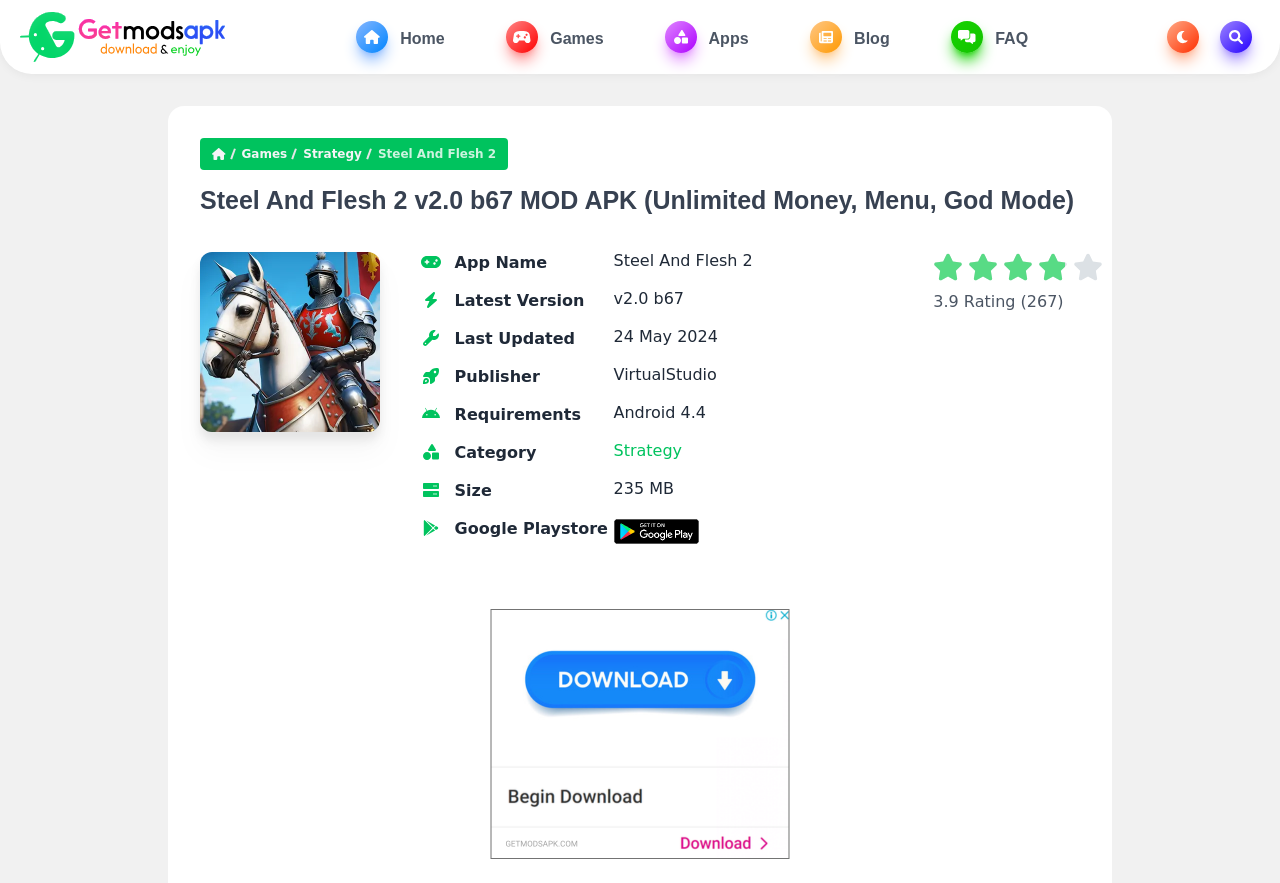Identify the bounding box coordinates for the UI element described as: "Join Us".

None